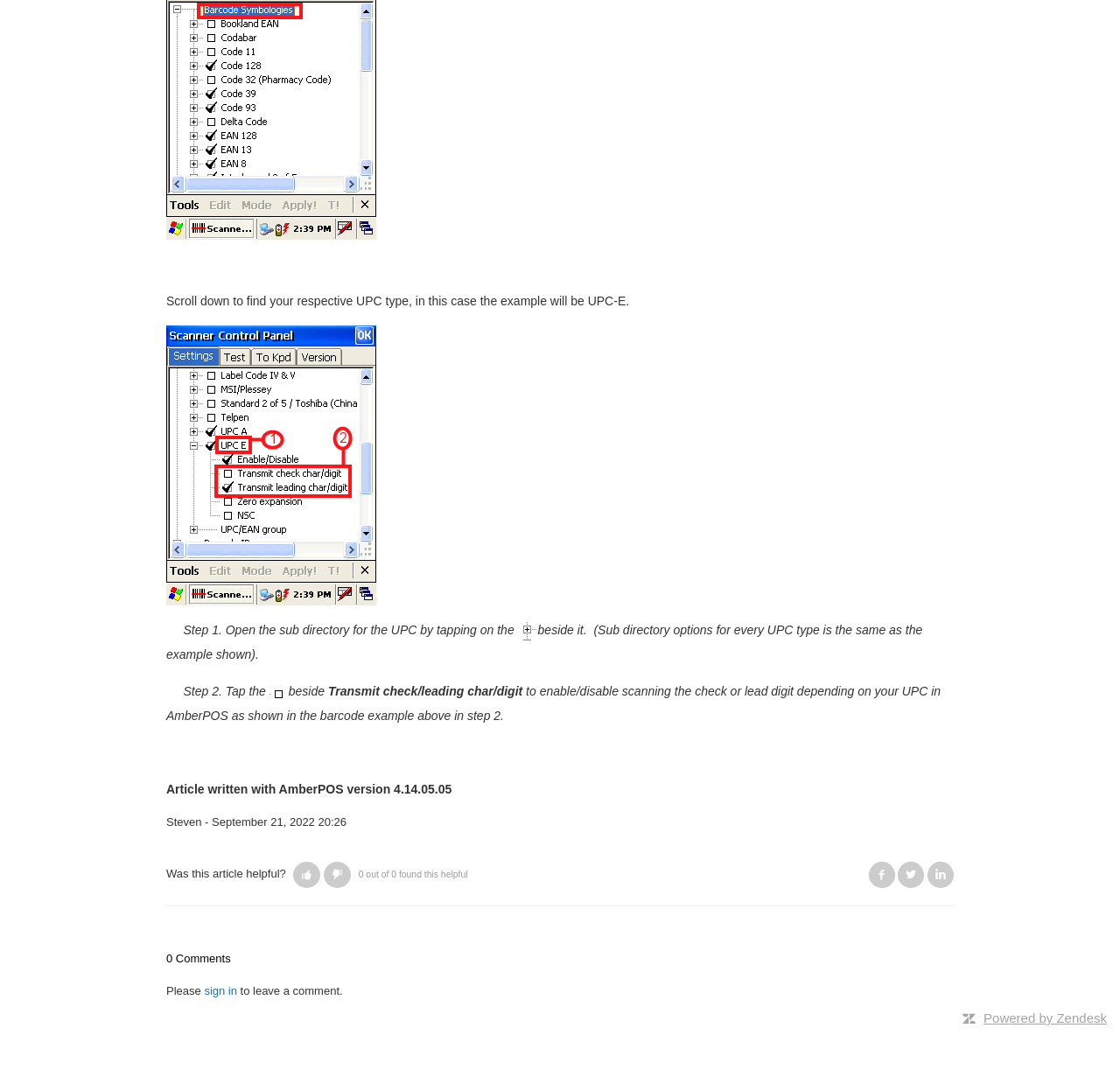Identify the bounding box of the UI component described as: "Powered by Zendesk".

[0.878, 0.938, 0.988, 0.952]